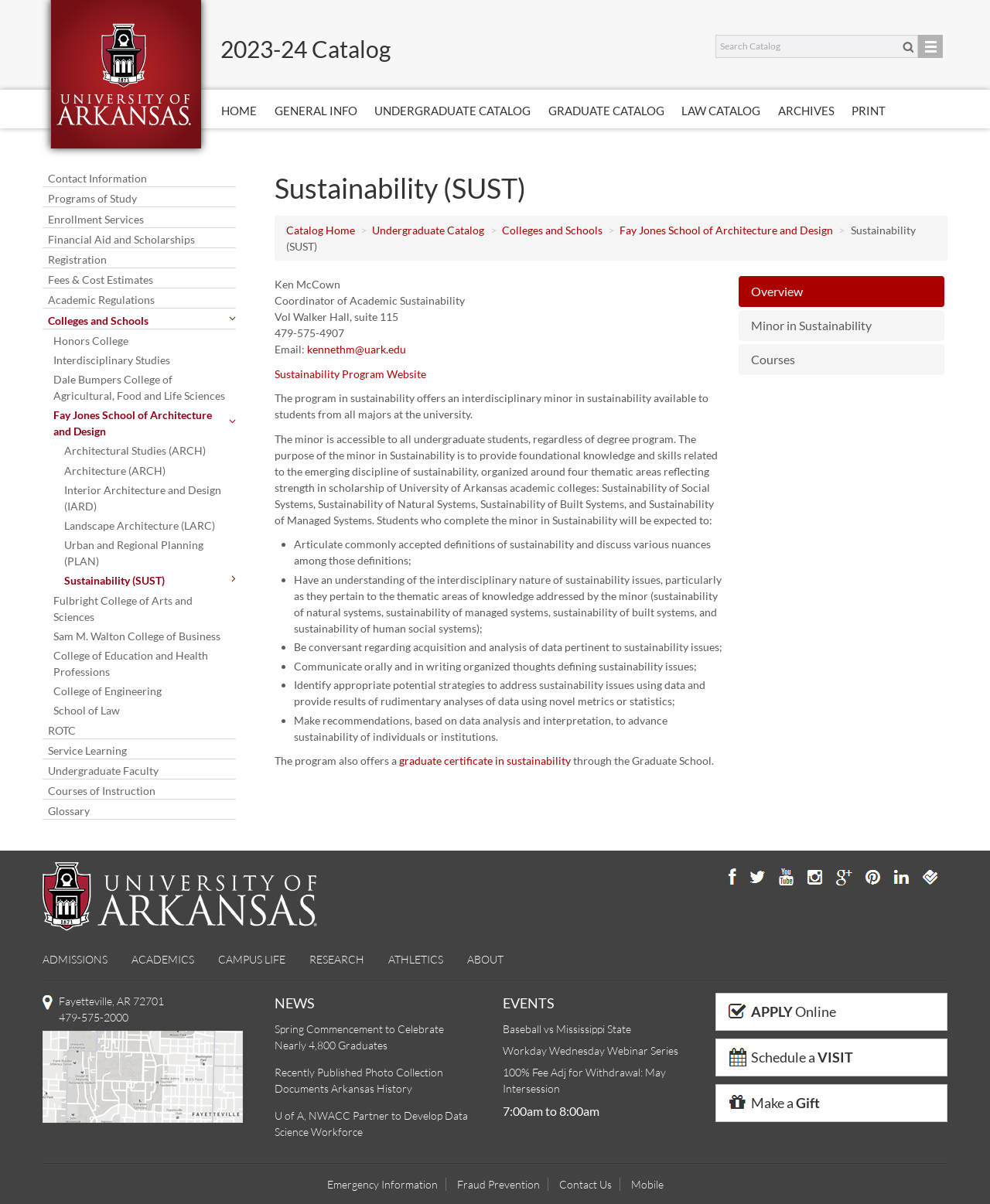Create an elaborate caption for the webpage.

The webpage is about the University of Arkansas's Fay Jones School of Architecture and Design, specifically the Sustainability (SUST) program. At the top, there is a link to the University of Arkansas's homepage and a heading that reads "2023-24 Catalog". Below this, there is a search bar with a button to search the catalog. On the right side of the page, there are links to important university pages.

On the left side of the page, there is a secondary navigation menu with links to various university departments and programs, including the Fay Jones School of Architecture and Design. Below this, there is a complementary section with links to more specific programs, such as Architectural Studies, Interior Architecture and Design, and Urban and Regional Planning.

The main content of the page is divided into tabs, with the "Overview" tab selected by default. This tab contains information about the Sustainability program, including a brief description, contact information for the program coordinator, and a list of learning objectives for students who complete the minor in Sustainability. The objectives are listed in bullet points and include articulating definitions of sustainability, understanding the interdisciplinary nature of sustainability issues, and communicating thoughts on sustainability issues.

There are also links to other tabs, including "Minor in Sustainability" and "Courses", which are not currently selected. At the bottom of the page, there is a navigation section with links to other parts of the catalog.